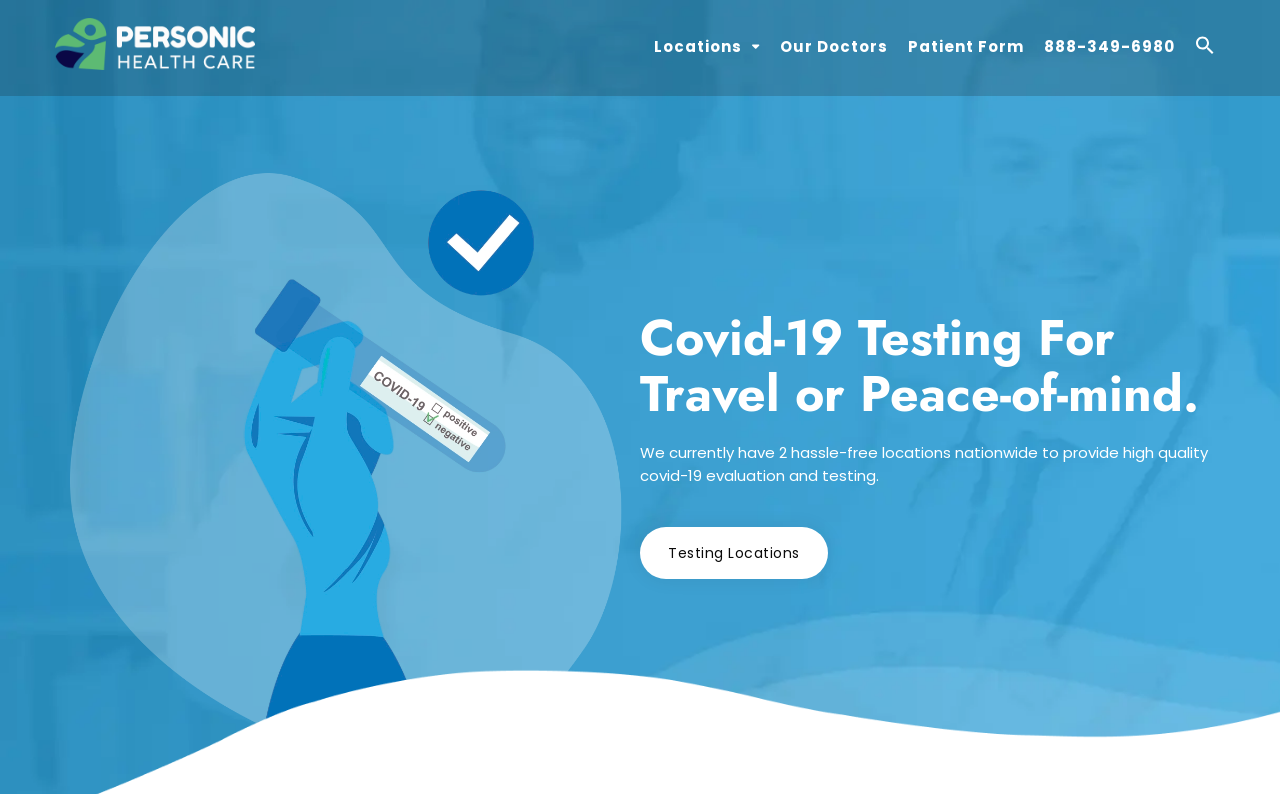Determine the bounding box coordinates in the format (top-left x, top-left y, bottom-right x, bottom-right y). Ensure all values are floating point numbers between 0 and 1. Identify the bounding box of the UI element described by: alt="Covid-19 Evaluation and Testing"

[0.043, 0.029, 0.199, 0.076]